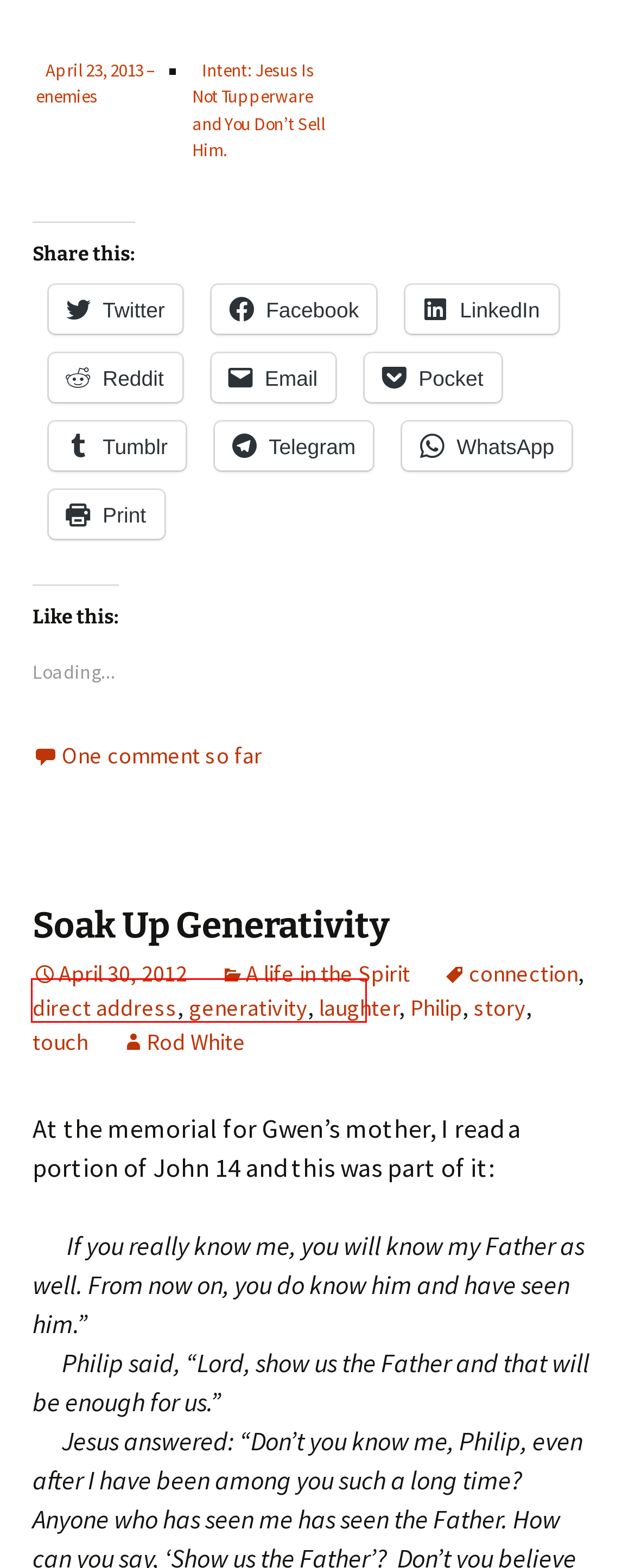You are given a screenshot of a webpage with a red rectangle bounding box. Choose the best webpage description that matches the new webpage after clicking the element in the bounding box. Here are the candidates:
A. Rod White, Author at Development
B. Astrid von Schlachta - Development
C. Soak Up Generativity - Development
D. Pocket: Log In
E. connection - Development
F. generativity - Development
G. touch - Development
H. Philip - Development

C